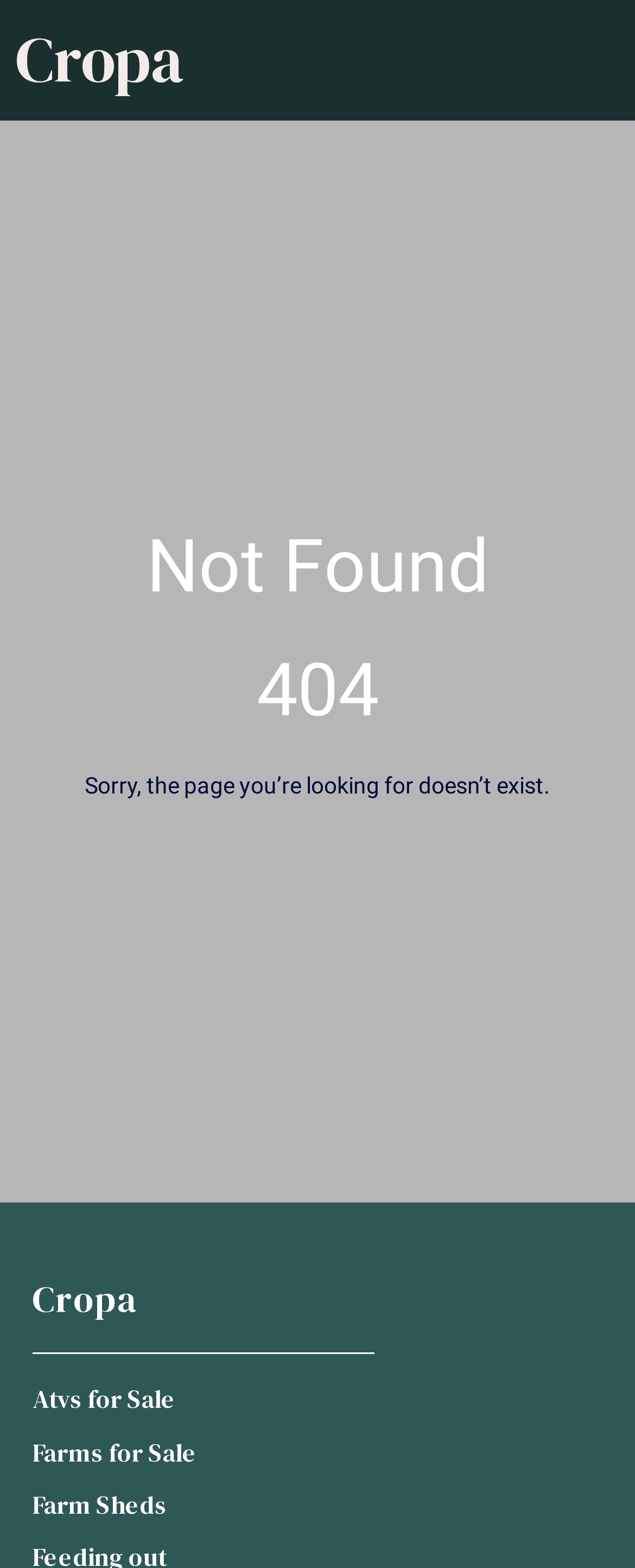Please find the bounding box for the UI component described as follows: "Farm Sheds".

[0.051, 0.949, 0.264, 0.97]